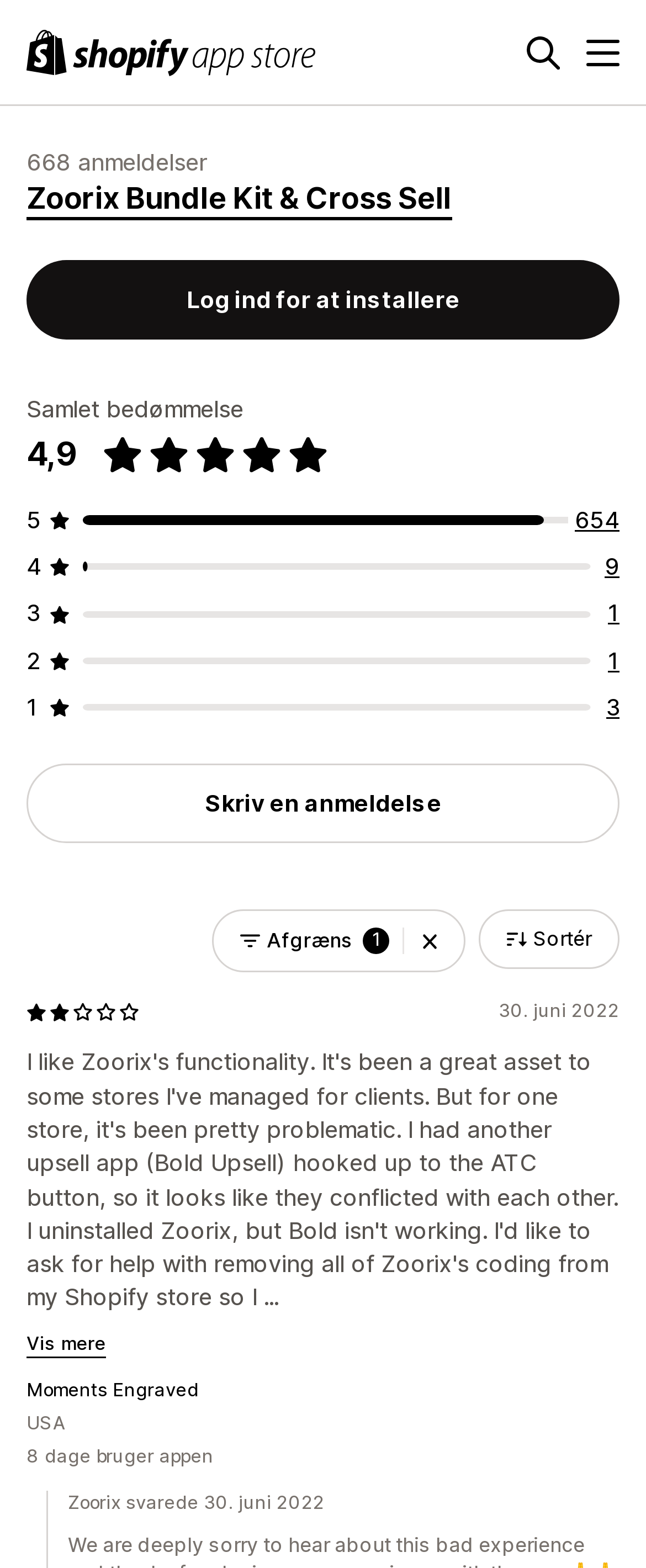Summarize the webpage with intricate details.

The webpage appears to be a product page for a Shopify app called "Zoorix Bundle Kit & Cross Sell" with 668 reviews. At the top left, there is a logo for the Shopify App Store, accompanied by a search button and a menu button at the top right. 

Below the logo, the app's name is displayed in a large font, along with a "Log ind for at installere" (Log in to install) button. The app's overall rating is shown as 4.9 out of 5 stars, with a total of 654 reviews. 

On the right side of the page, there are several links to filter reviews, such as "9 anmeldelser i alt" (9 reviews in total) and "1 anmeldelser i alt" (1 review in total). There is also a button to write a review.

Further down the page, there are buttons to clear filters and sort reviews. A combobox is available to select a specific filter option. 

Below these buttons, there is a single review displayed, with a 2-star rating and a date of June 30, 2022. The reviewer's name, "Moments Engraved", is shown, along with their location, "USA", and the duration of their app usage, "8 dage bruger appen" (8 days using the app). 

The review also includes a response from Zoorix, dated June 30, 2022. At the bottom of the page, there is a "Vis mere" (Show more) button, suggesting that there are more reviews available.